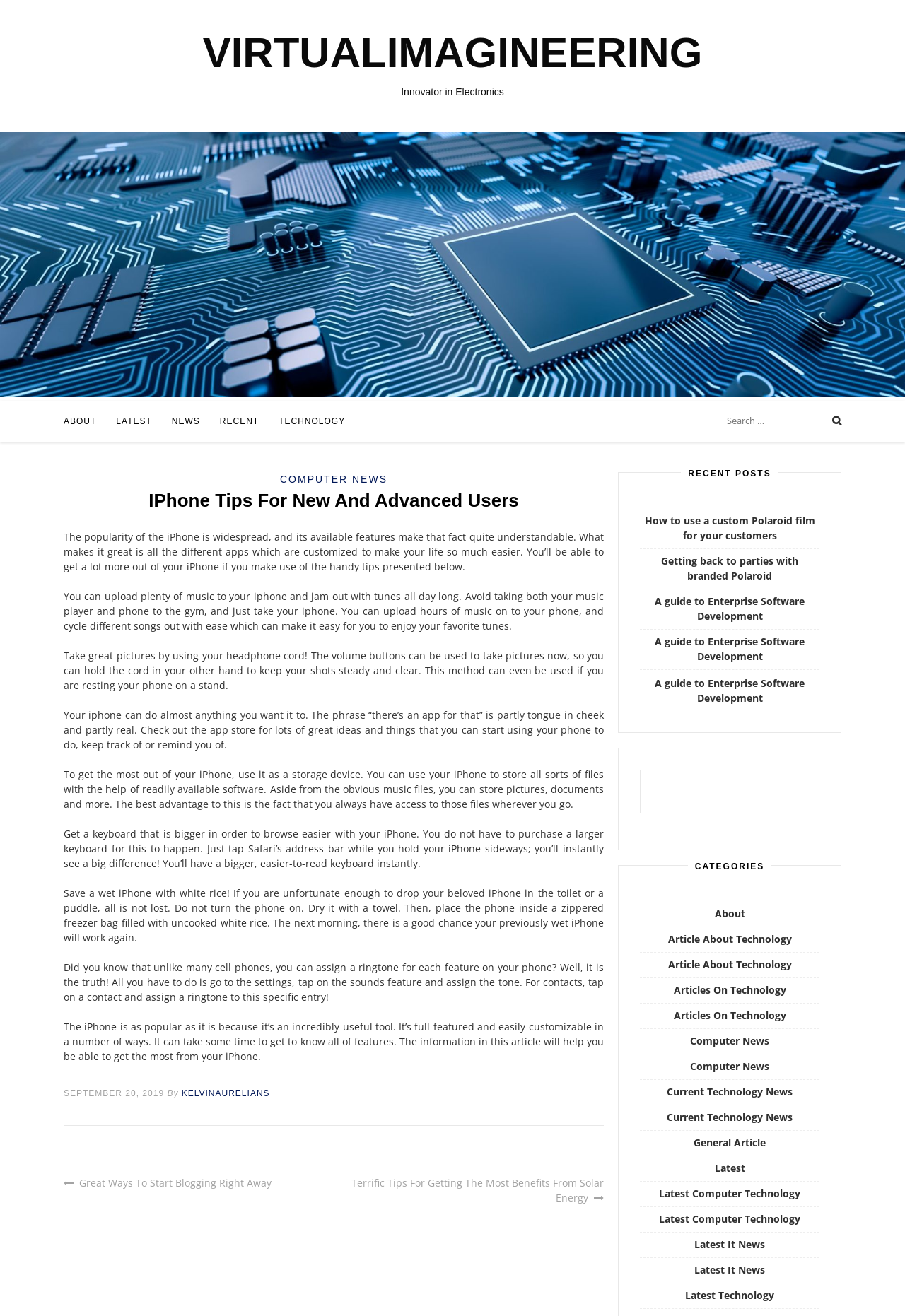Give the bounding box coordinates for the element described as: "Latest It News".

[0.767, 0.94, 0.845, 0.95]